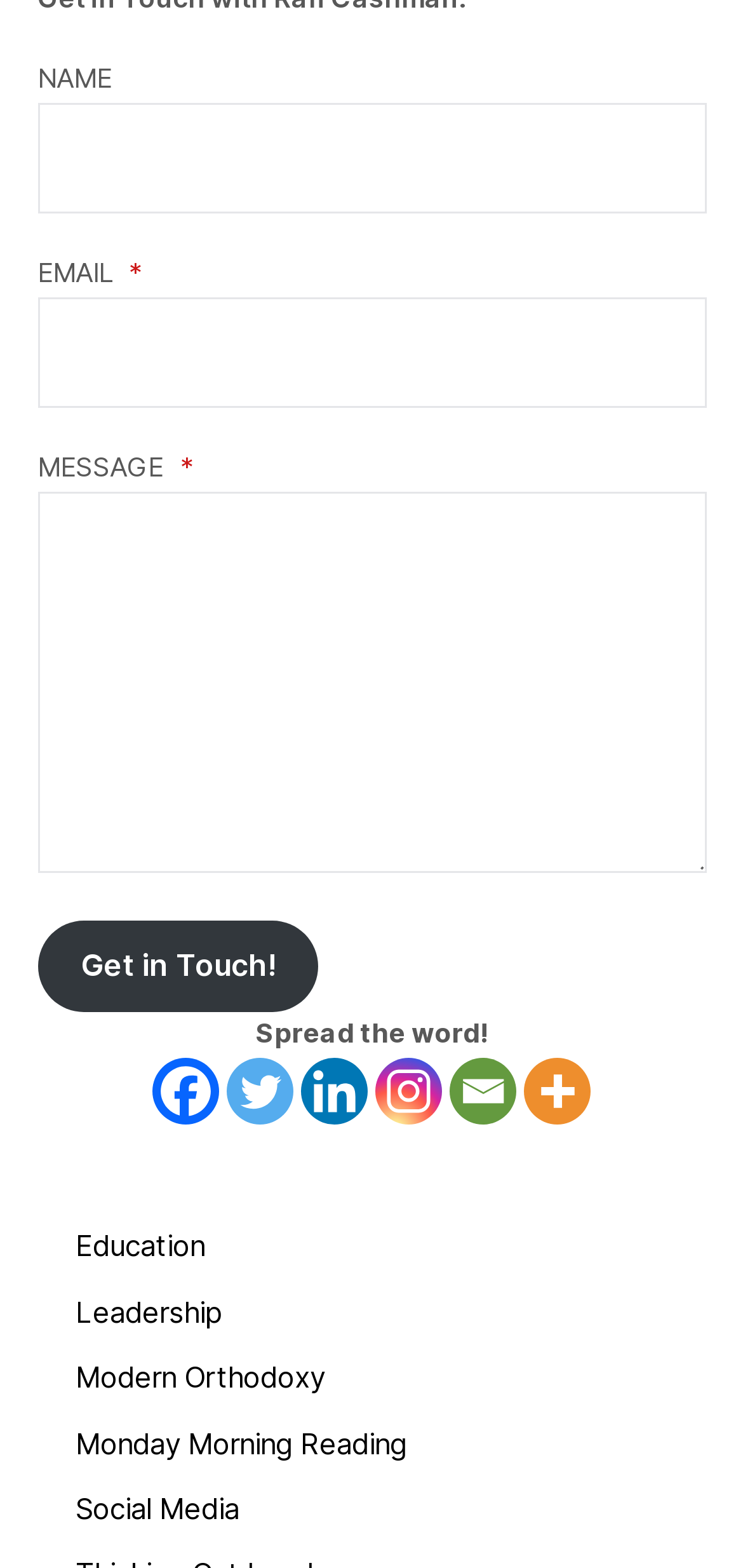Identify the bounding box coordinates of the clickable region necessary to fulfill the following instruction: "Visit Facebook". The bounding box coordinates should be four float numbers between 0 and 1, i.e., [left, top, right, bottom].

[0.205, 0.675, 0.295, 0.718]